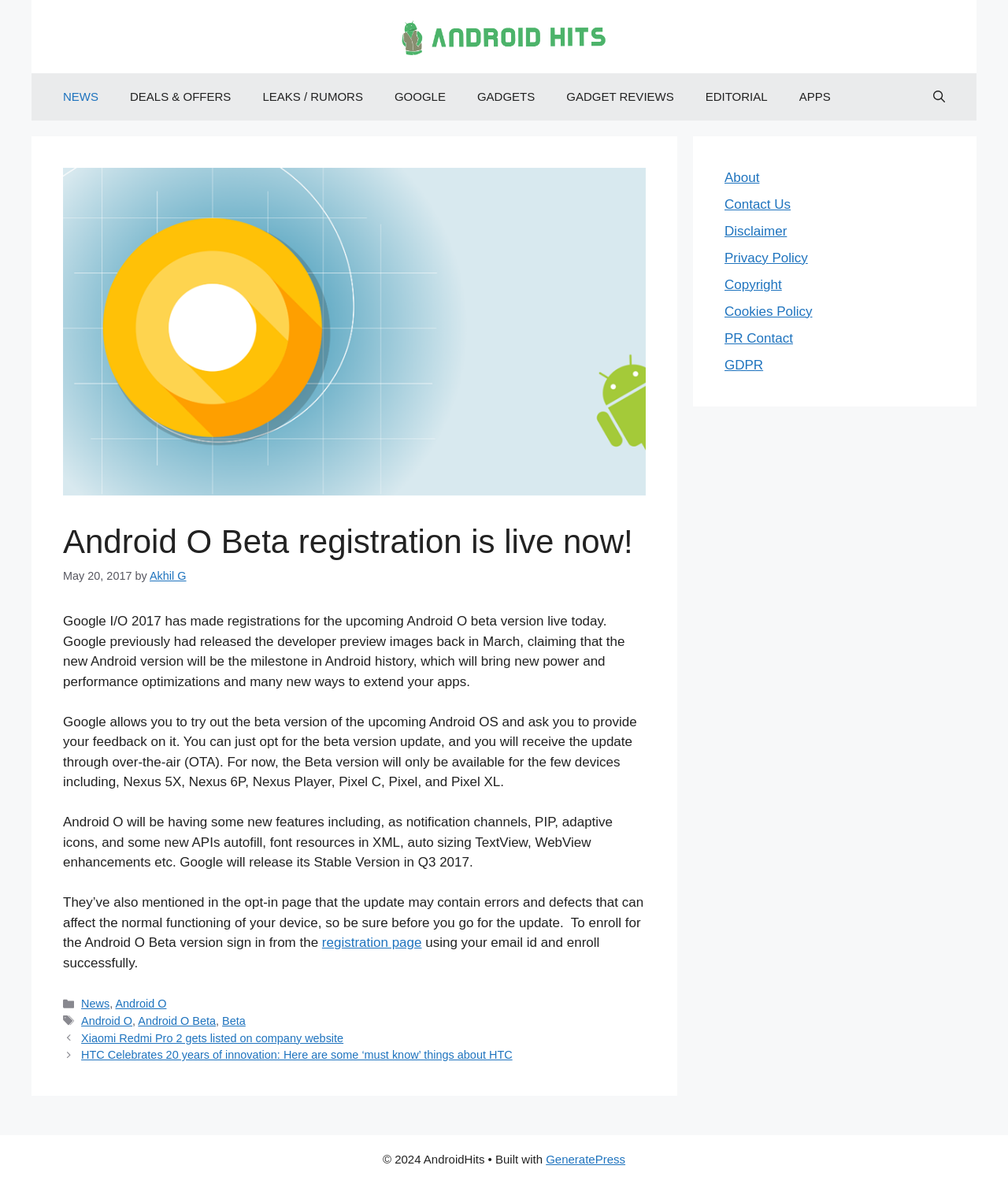Please provide the bounding box coordinates for the element that needs to be clicked to perform the instruction: "Search for something". The coordinates must consist of four float numbers between 0 and 1, formatted as [left, top, right, bottom].

[0.91, 0.062, 0.953, 0.102]